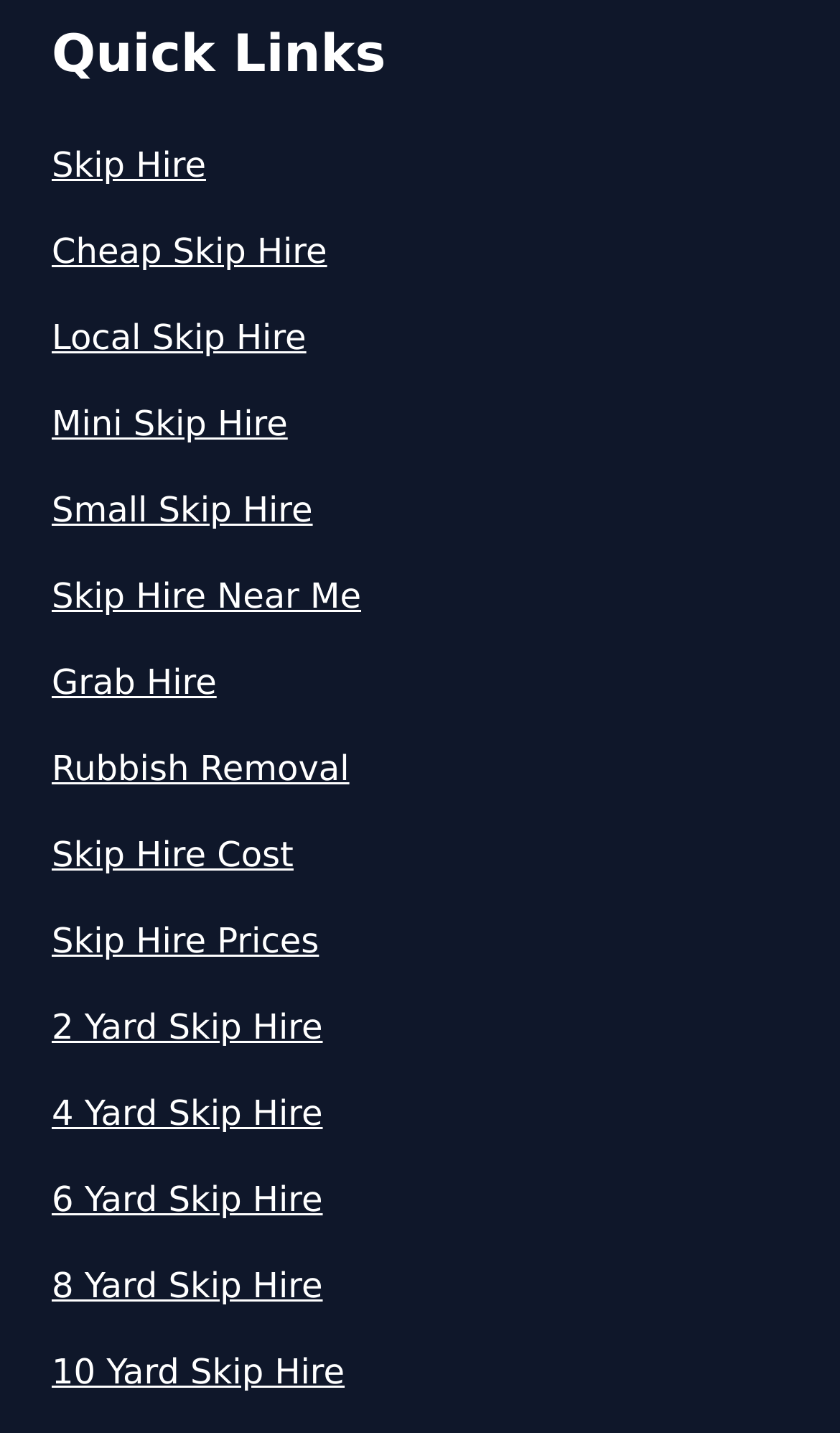Find the bounding box coordinates of the element to click in order to complete this instruction: "Go to Quick Links". The bounding box coordinates must be four float numbers between 0 and 1, denoted as [left, top, right, bottom].

[0.062, 0.014, 0.938, 0.062]